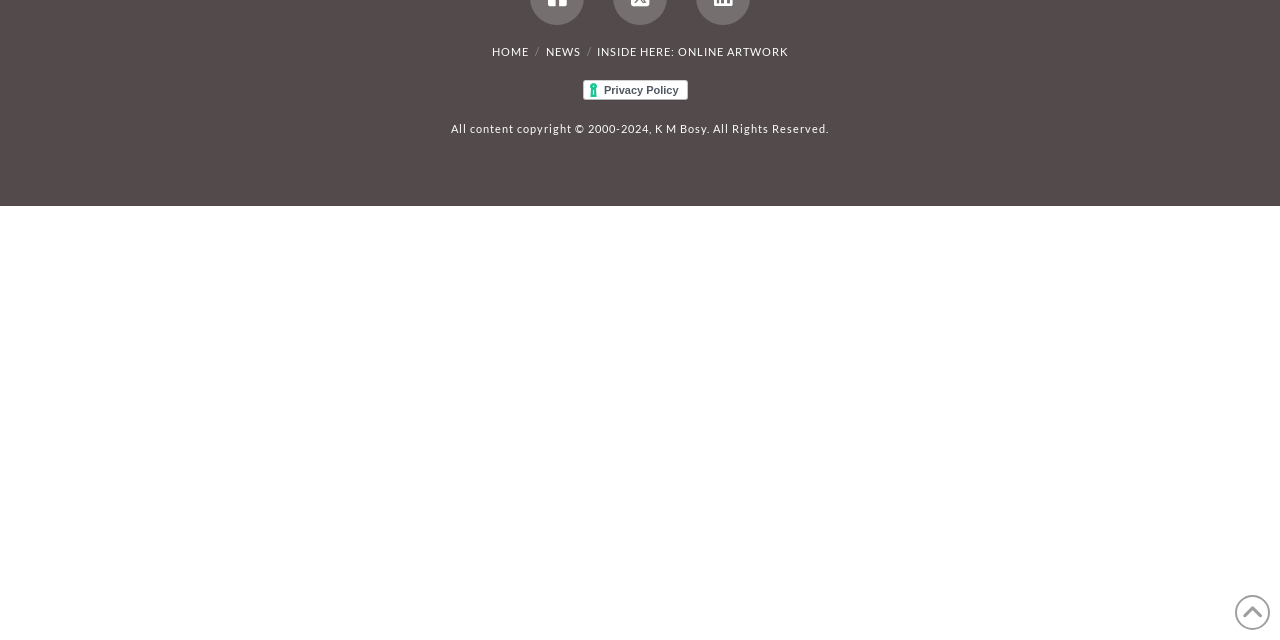Determine the bounding box coordinates in the format (top-left x, top-left y, bottom-right x, bottom-right y). Ensure all values are floating point numbers between 0 and 1. Identify the bounding box of the UI element described by: parent_node: NEWS title="Back to Top"

[0.965, 0.93, 0.992, 0.984]